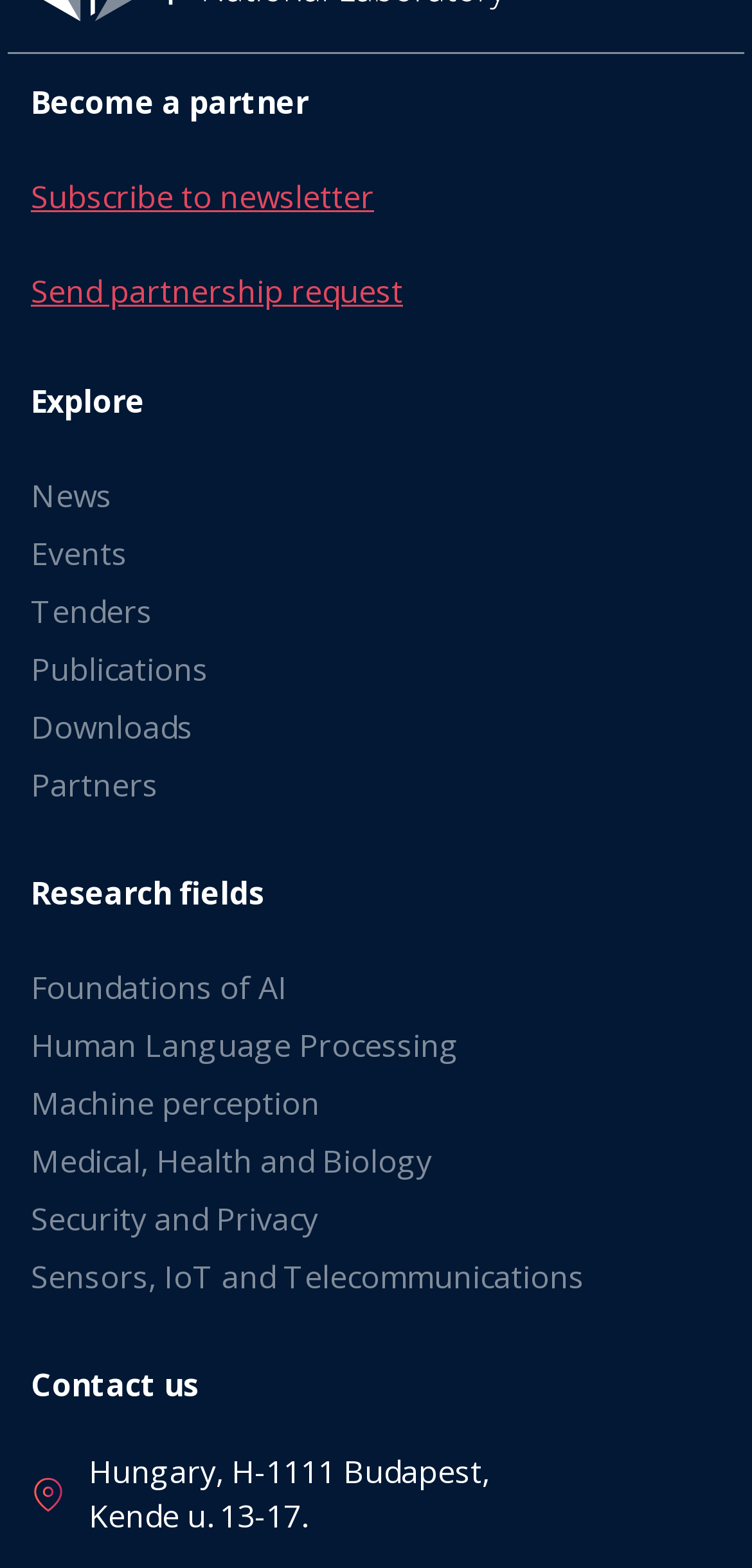Find the bounding box coordinates for the area you need to click to carry out the instruction: "Contact us". The coordinates should be four float numbers between 0 and 1, indicated as [left, top, right, bottom].

[0.041, 0.872, 0.264, 0.896]